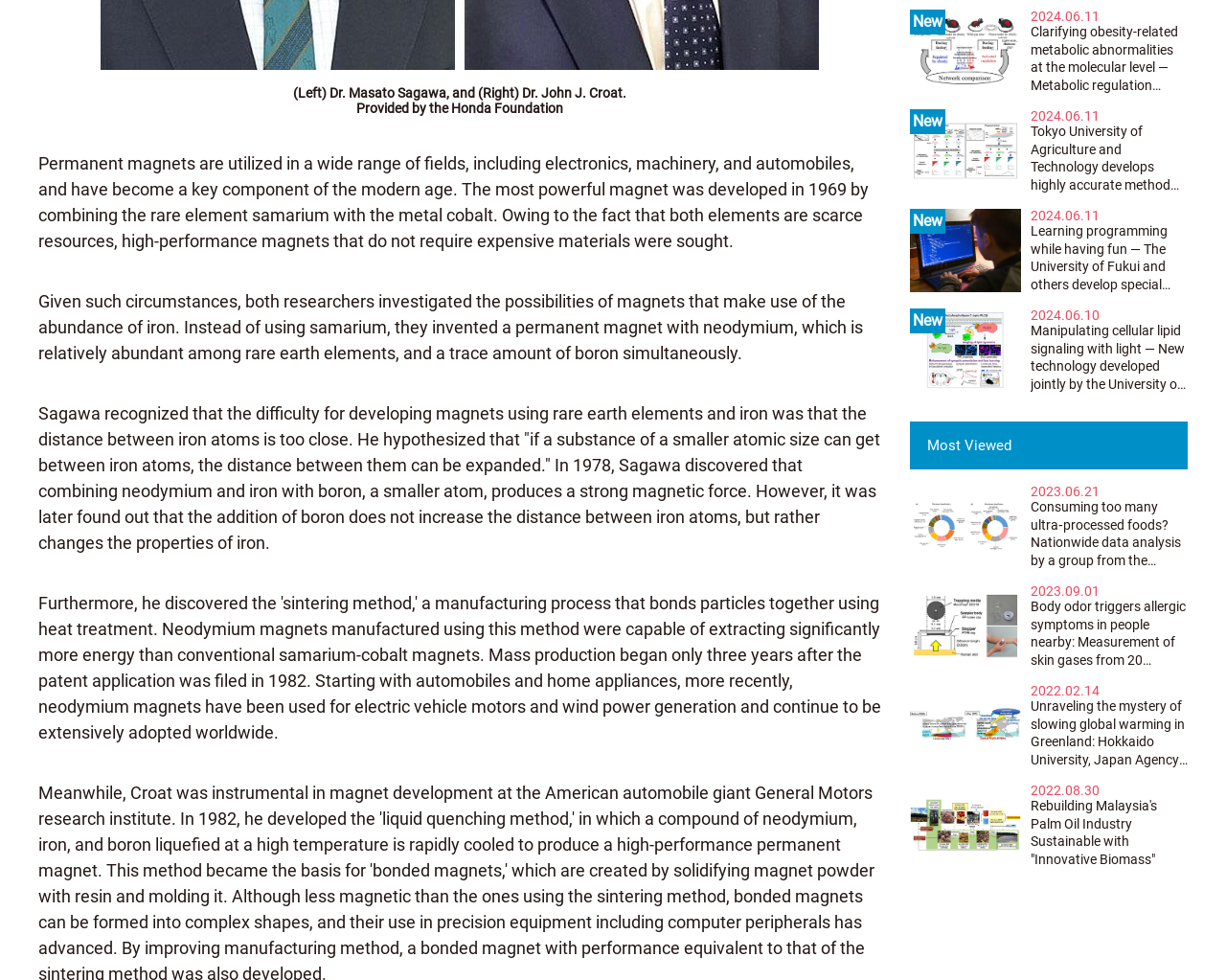Identify the bounding box coordinates of the clickable region necessary to fulfill the following instruction: "Read about Nano 4814". The bounding box coordinates should be four float numbers between 0 and 1, i.e., [left, top, right, bottom].

None